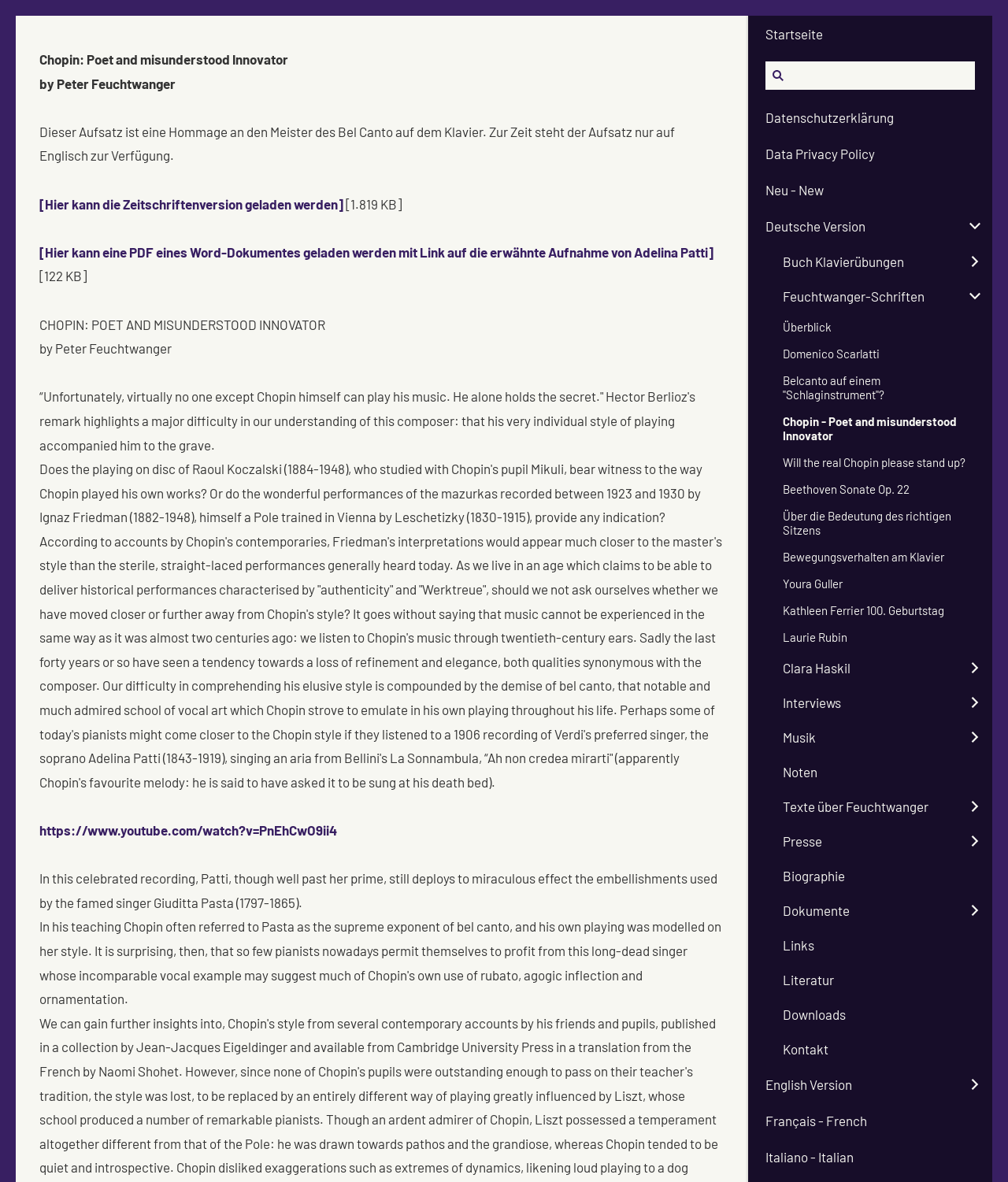Highlight the bounding box of the UI element that corresponds to this description: "Belcanto auf einem "Schlaginstrument"?".

[0.742, 0.31, 0.984, 0.345]